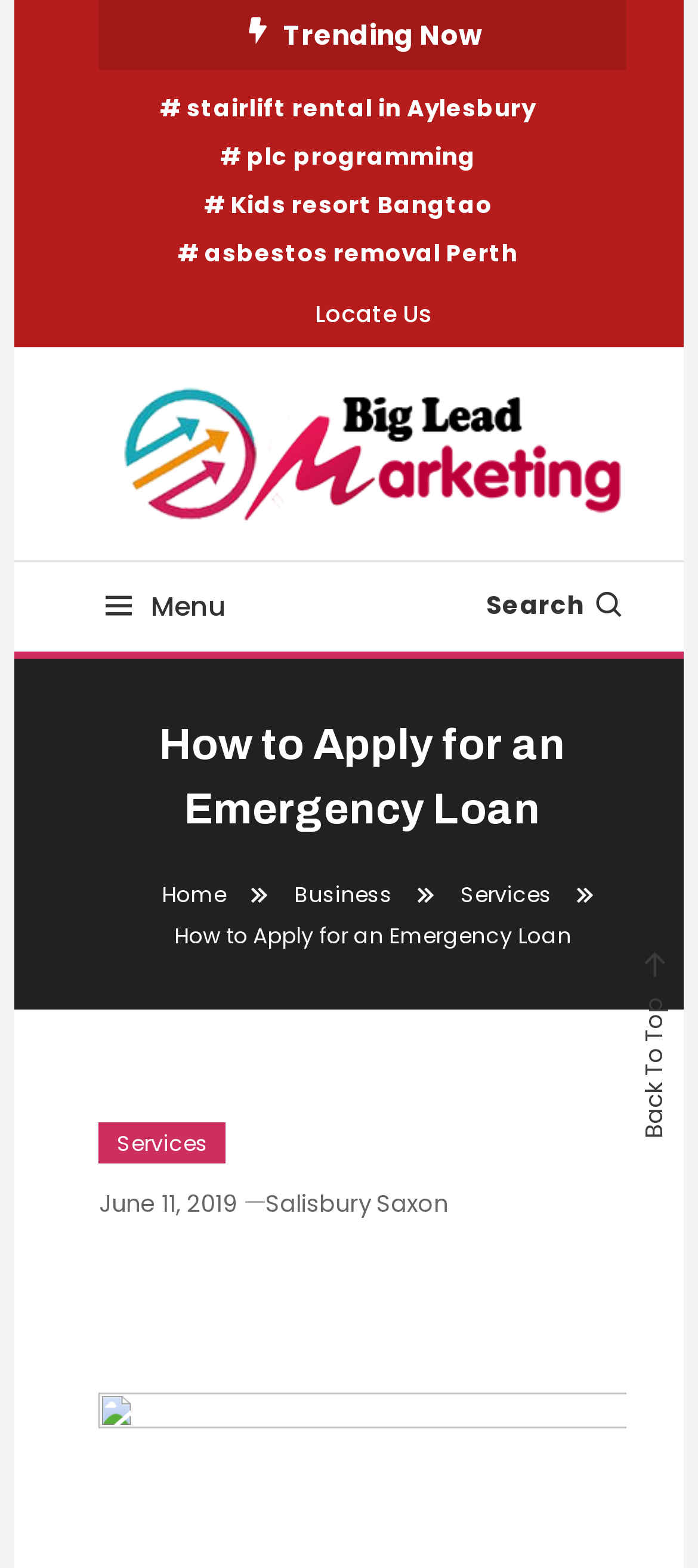Locate the bounding box coordinates of the item that should be clicked to fulfill the instruction: "Read about 'Debt Management'".

None